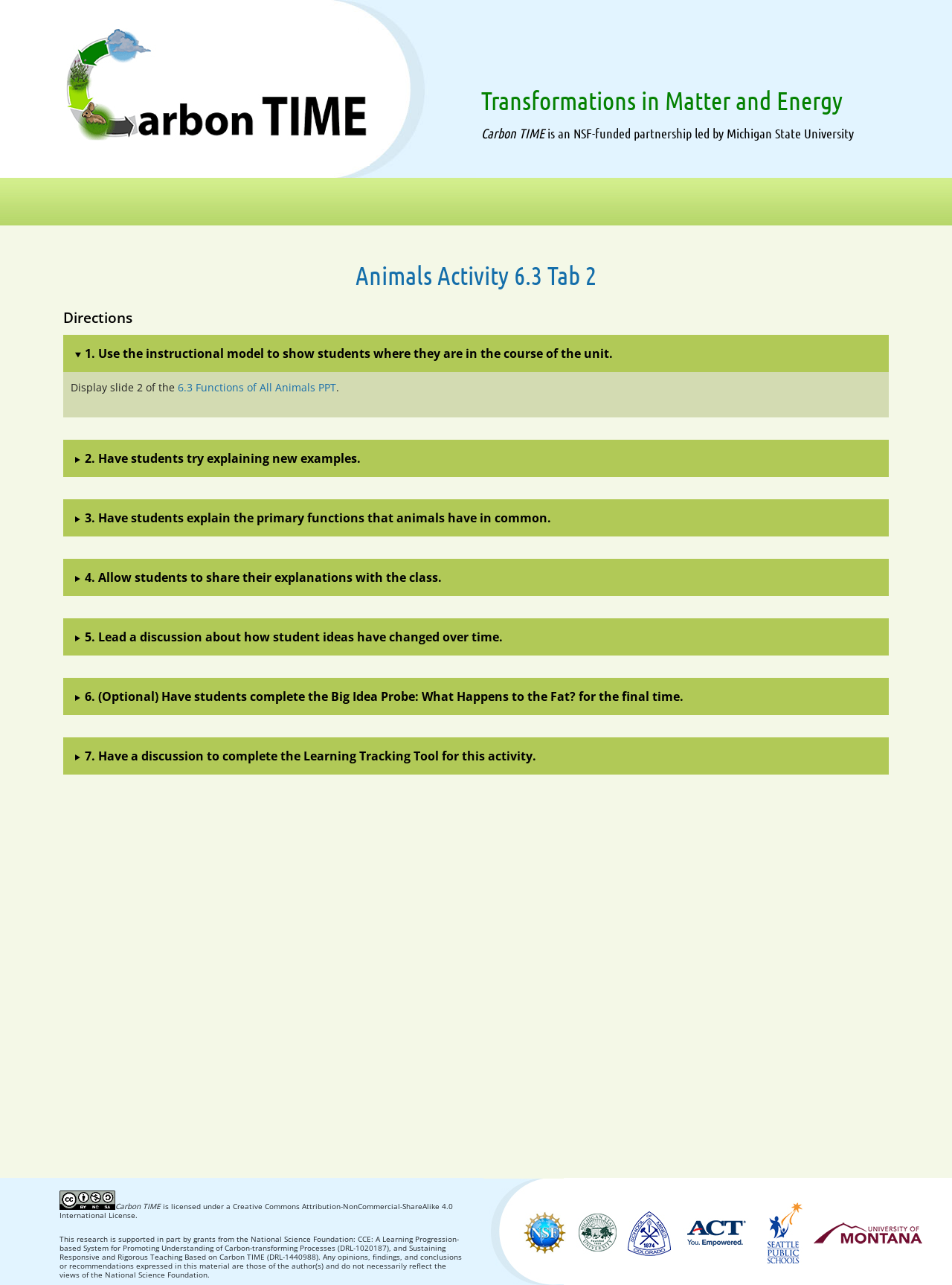Please identify the bounding box coordinates of the area I need to click to accomplish the following instruction: "Expand the '1. Use the instructional model to show students where they are in the course of the unit.' button".

[0.066, 0.261, 0.934, 0.29]